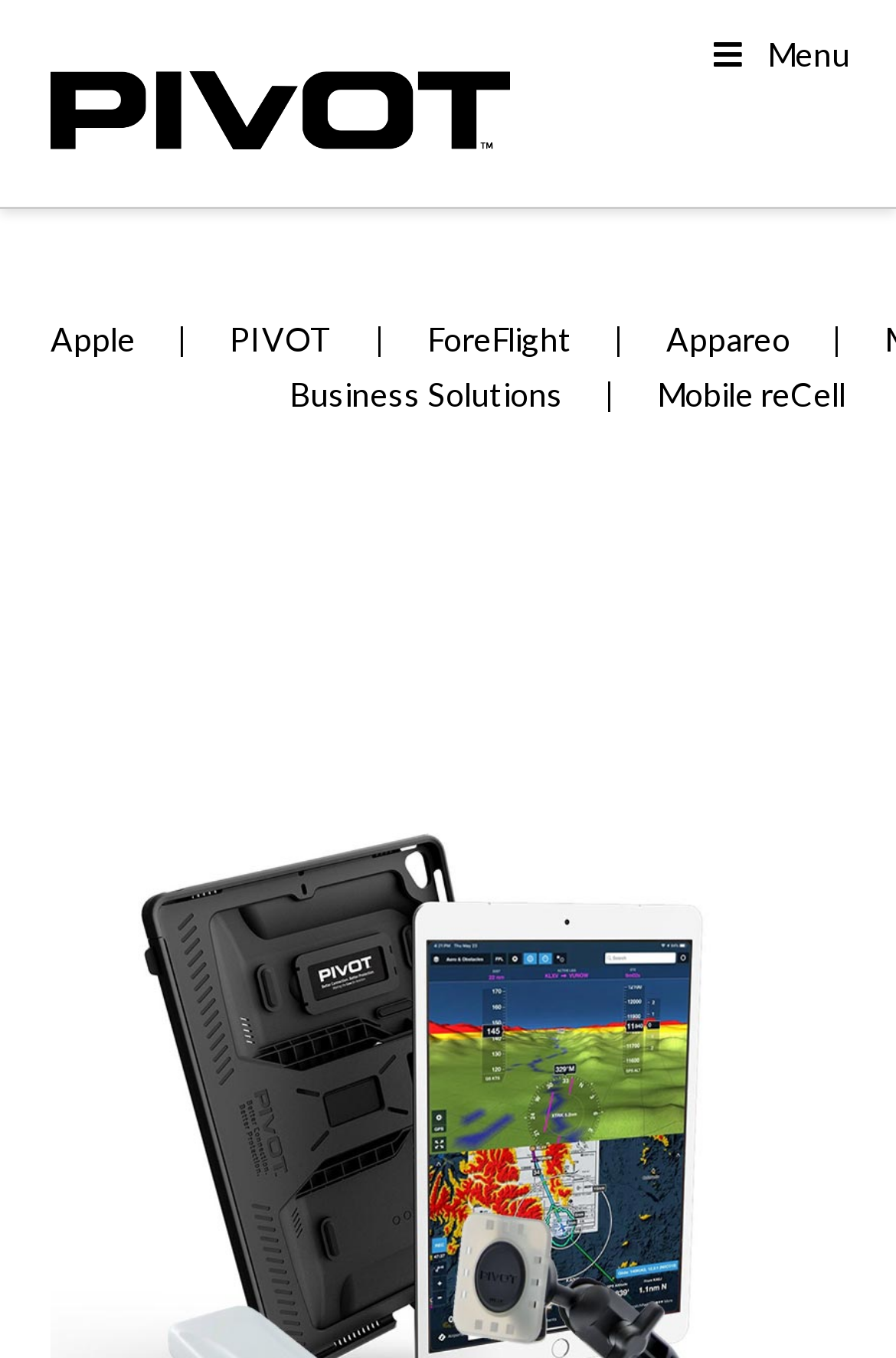How many menu items are there?
Using the image as a reference, give a one-word or short phrase answer.

7